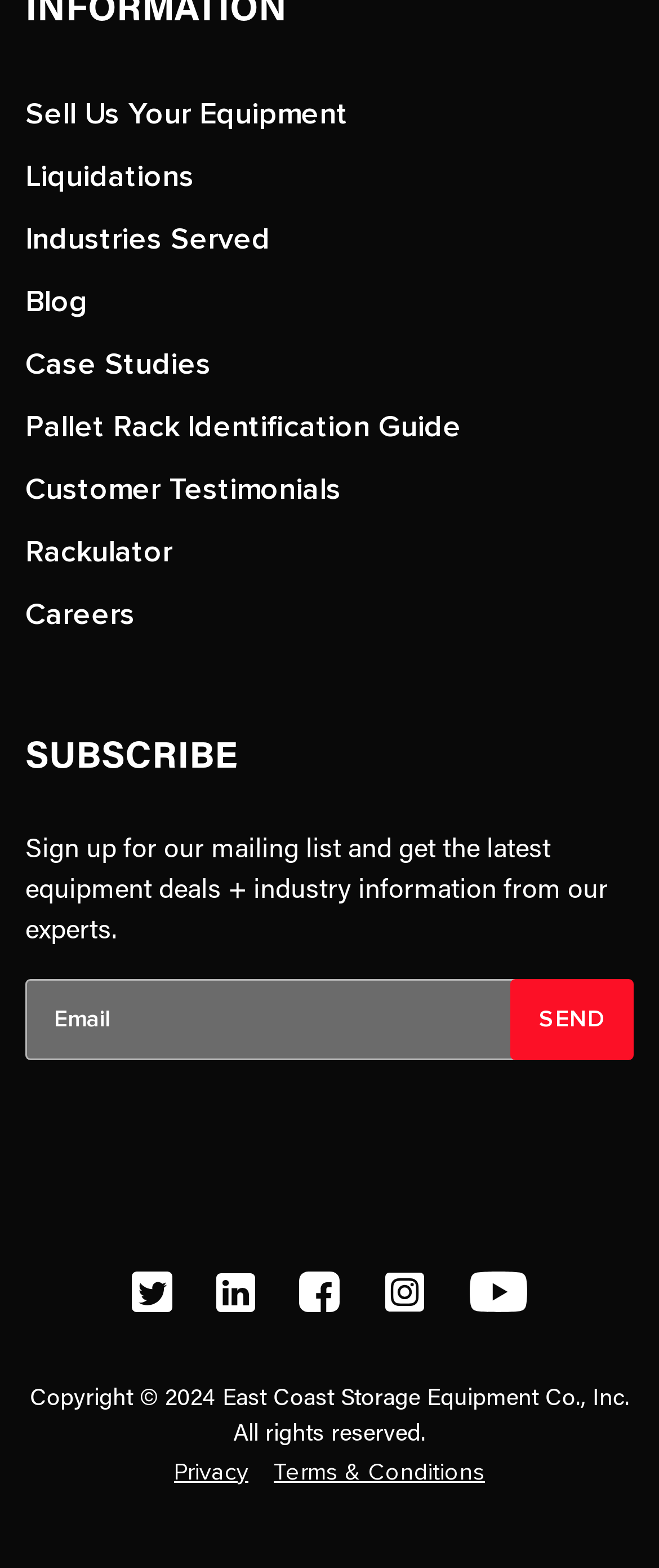What is the call-to-action for the email subscription?
Please answer the question with a detailed and comprehensive explanation.

The webpage has a section for email subscription, which includes a textbox for entering an email address and a button with the label 'SEND'. This button is the call-to-action for submitting the email address and completing the subscription process.